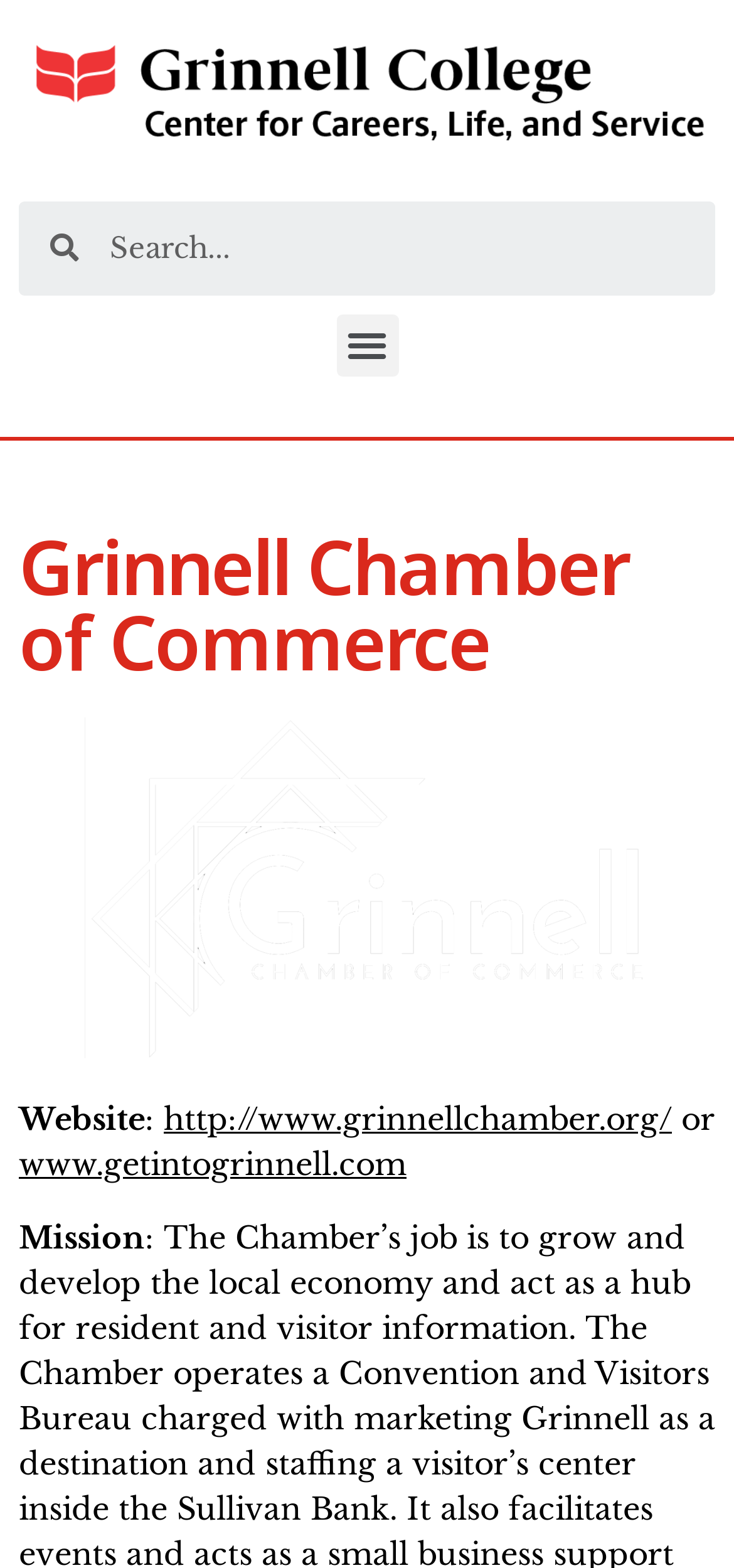Extract the main heading from the webpage content.

Grinnell Chamber of Commerce